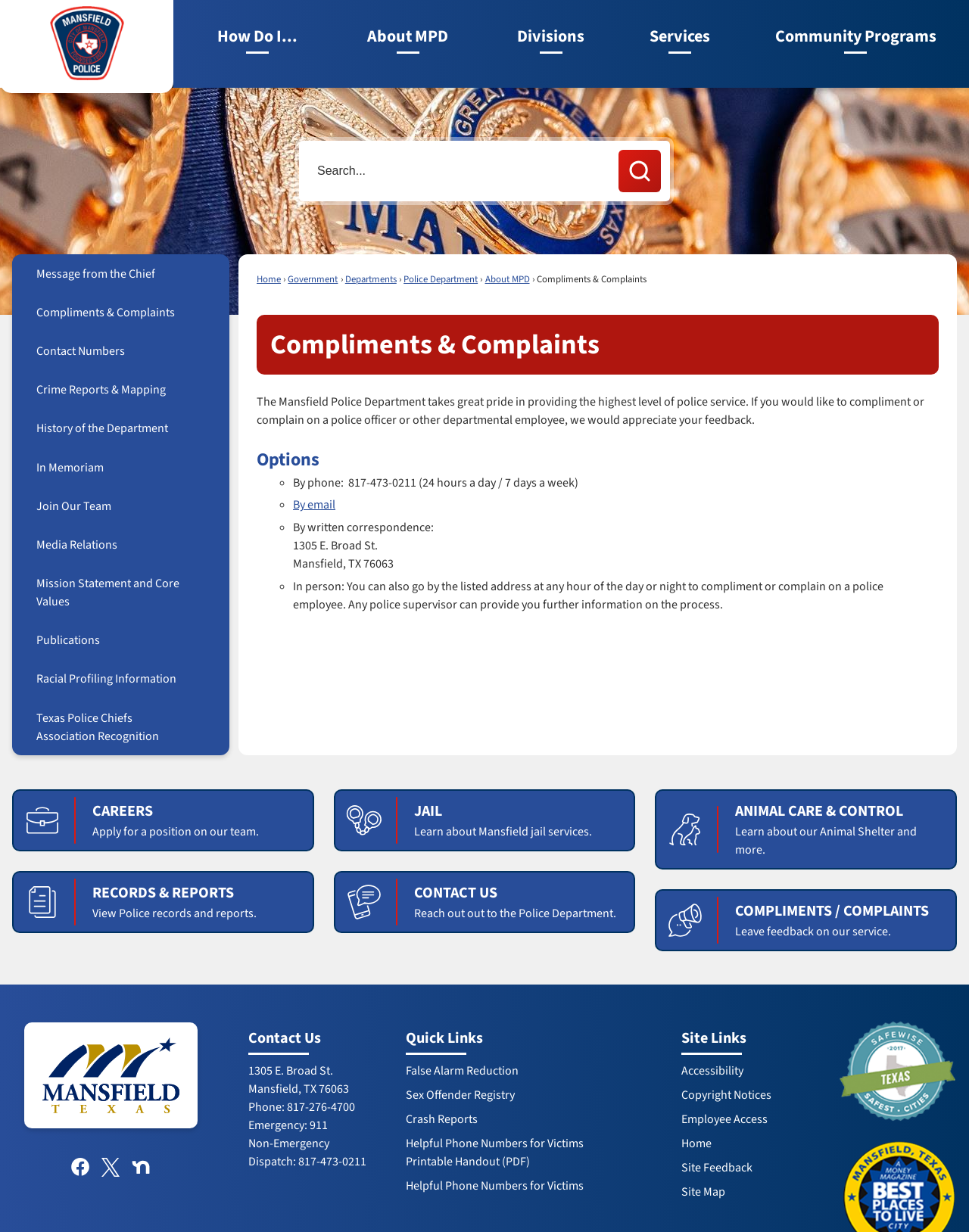Predict the bounding box for the UI component with the following description: "alt="Mansfield Texas home page"".

[0.012, 0.826, 0.216, 0.923]